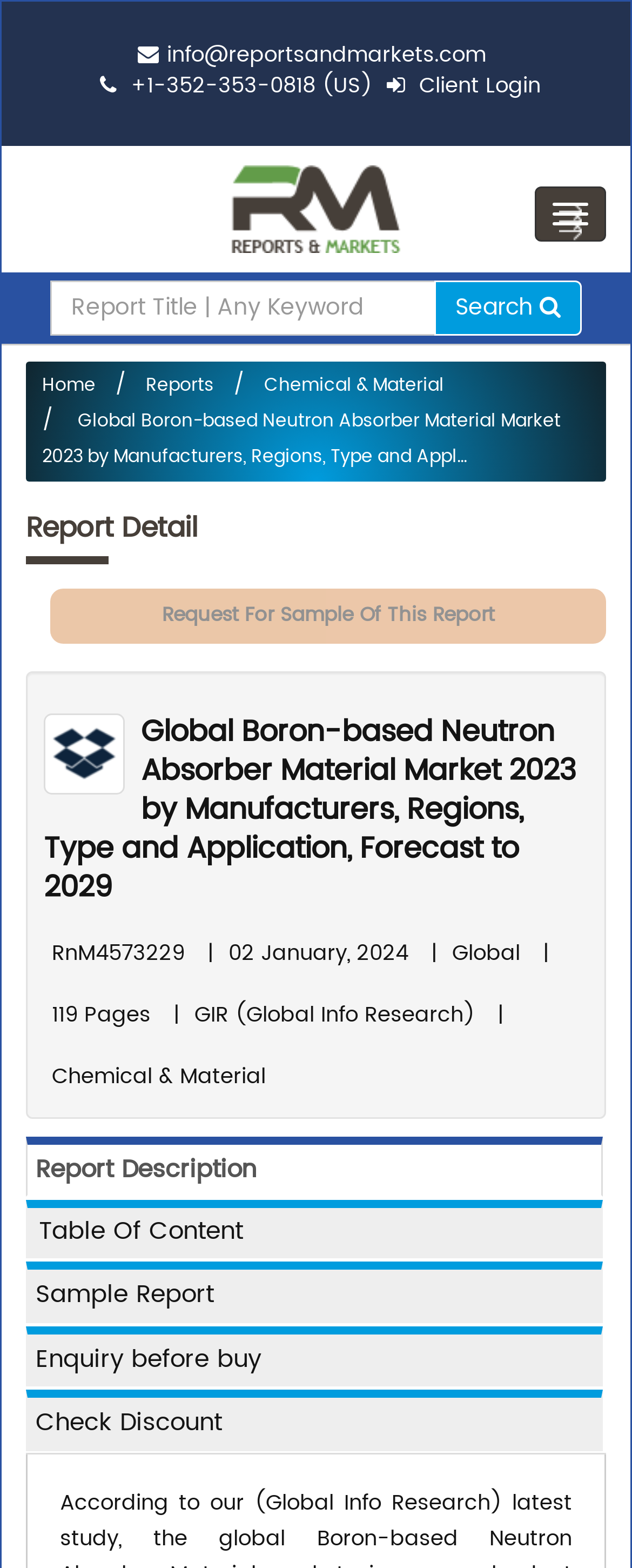Offer a meticulous description of the webpage's structure and content.

The webpage is a market report page for the Global Boron-based Neutron Absorber Material Market. At the top, there is a navigation bar with a toggle button on the right side. Below the navigation bar, there is a logo of "Reports and Markets" with a link to the homepage. 

On the left side, there are several links to different sections of the website, including "Home", "Reports", and "Chemical & Material". On the right side, there is a search bar with a button to search for reports by title or keyword.

Below the navigation bar, there is a section with a heading "Report Detail". This section contains a link to request a sample of the report and a detailed description of the report, including the title, "Global Boron-based Neutron Absorber Material Market 2023 by Manufacturers, Regions, Type and Application, Forecast to 2029". There is also an image related to the "Chemical & Material" category.

Further down, there are several lines of text providing information about the report, including the report ID, publication date, and number of pages. There is also information about the publisher, "GIR (Global Info Research)".

At the bottom of the page, there is a tab list with four tabs: "Report Description", "Table Of Content", "Sample Report", and "Enquiry before buy". The "Table Of Content" tab has a heading with the same name.